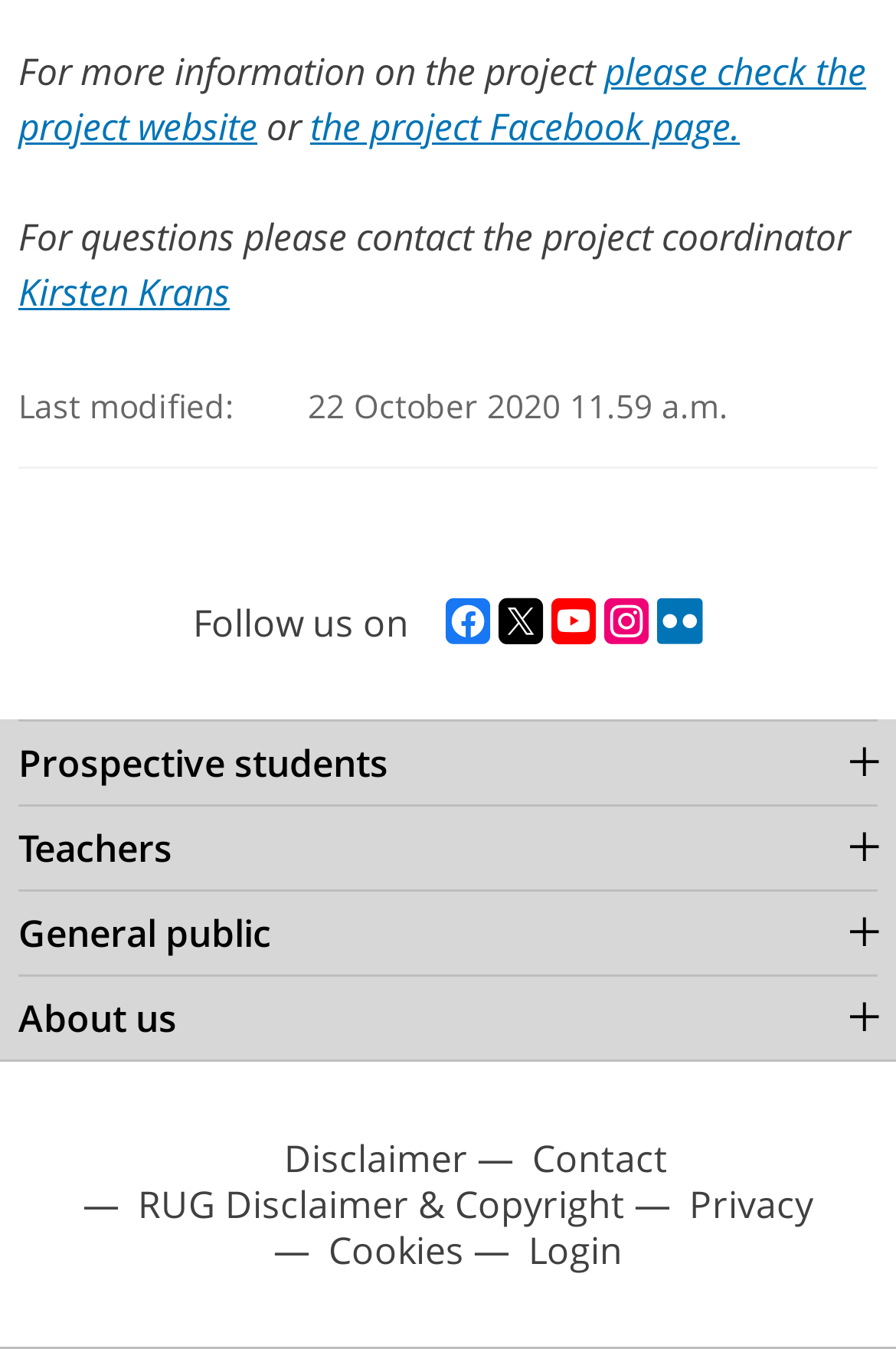Use the details in the image to answer the question thoroughly: 
What is the last modified date of the webpage?

I found the last modified date by looking at the table with two cells, where the first cell says 'Last modified:' and the second cell contains the date and time.